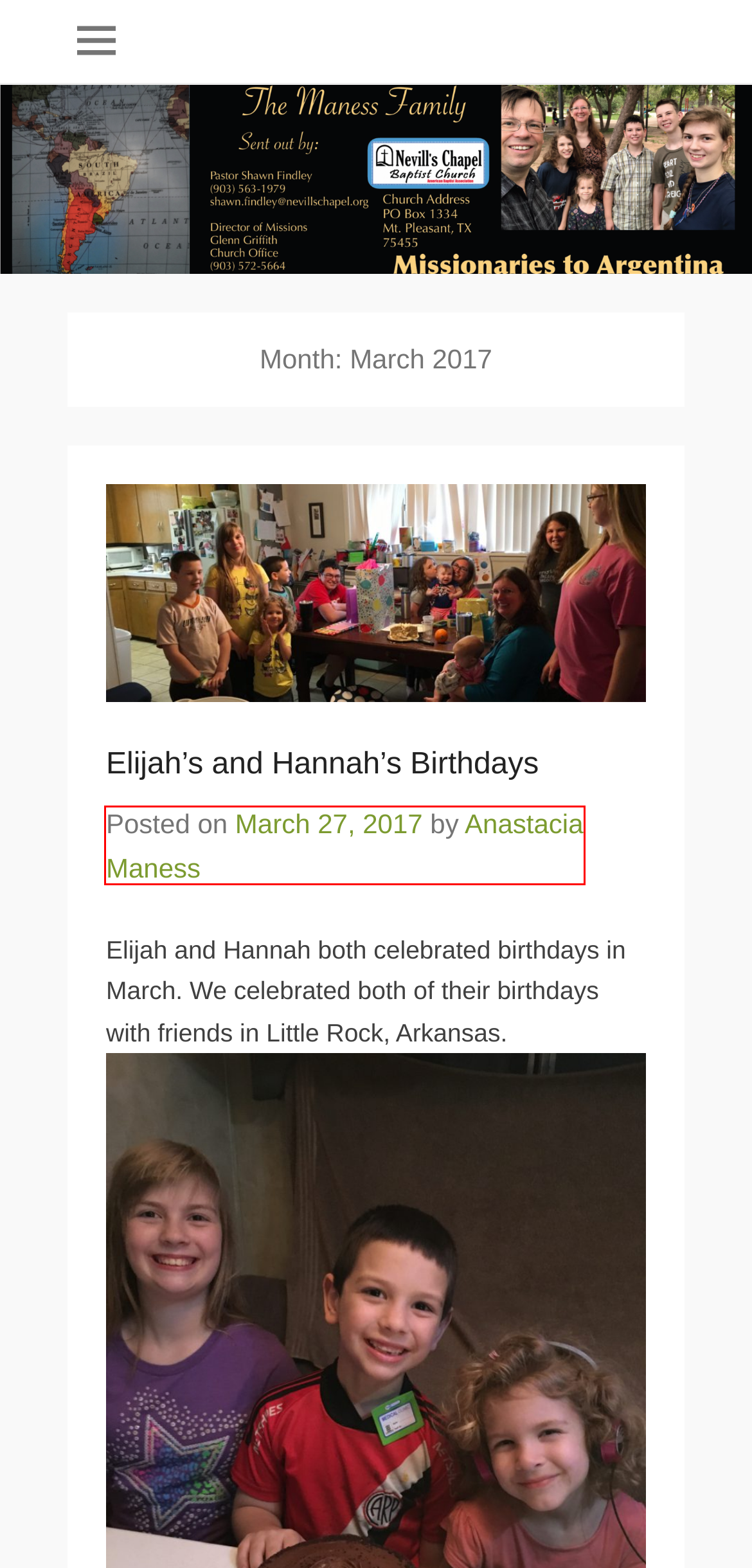Given a screenshot of a webpage with a red bounding box highlighting a UI element, choose the description that best corresponds to the new webpage after clicking the element within the red bounding box. Here are your options:
A. Deputation Has Begun – The Maness Family
B. The Maness Family – Missionaries to Argentina
C. Anastacia Maness – The Maness Family
D. Profundizando en la Palabra – The Maness Family
E. Louisiana State Ladies Retreat  – The Maness Family
F. August 2023 – The Maness Family
G. Screen Shot 2019-11-02 at 1.10.09 AM – The Maness Family
H. Elijah’s and Hannah’s Birthdays – The Maness Family

C